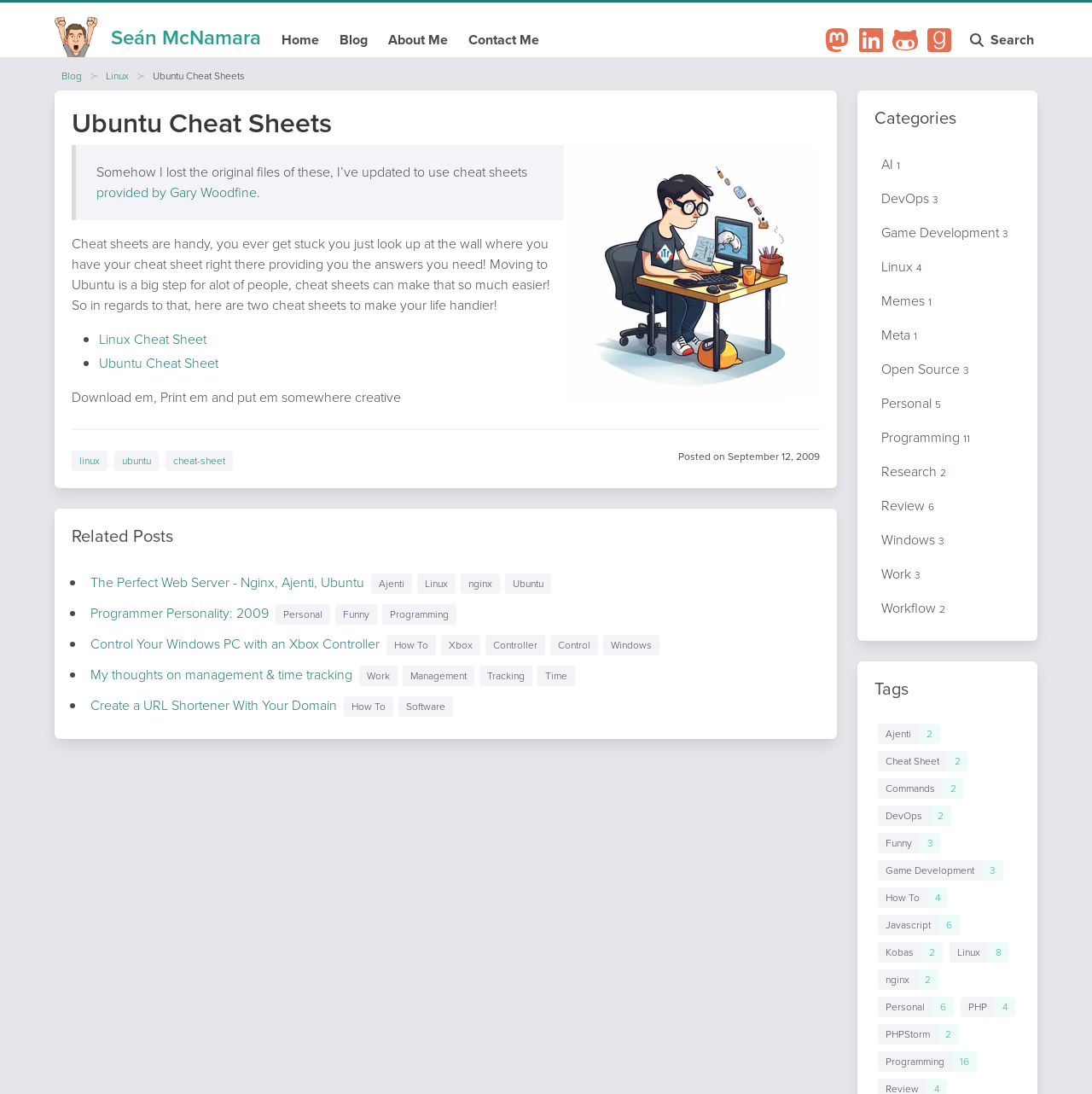What is the topic of the related post 'The Perfect Web Server - Nginx, Ajenti, Ubuntu'?
Using the details from the image, give an elaborate explanation to answer the question.

The related post 'The Perfect Web Server - Nginx, Ajenti, Ubuntu' suggests that the topic is about setting up a web server using Nginx, Ajenti, and Ubuntu.